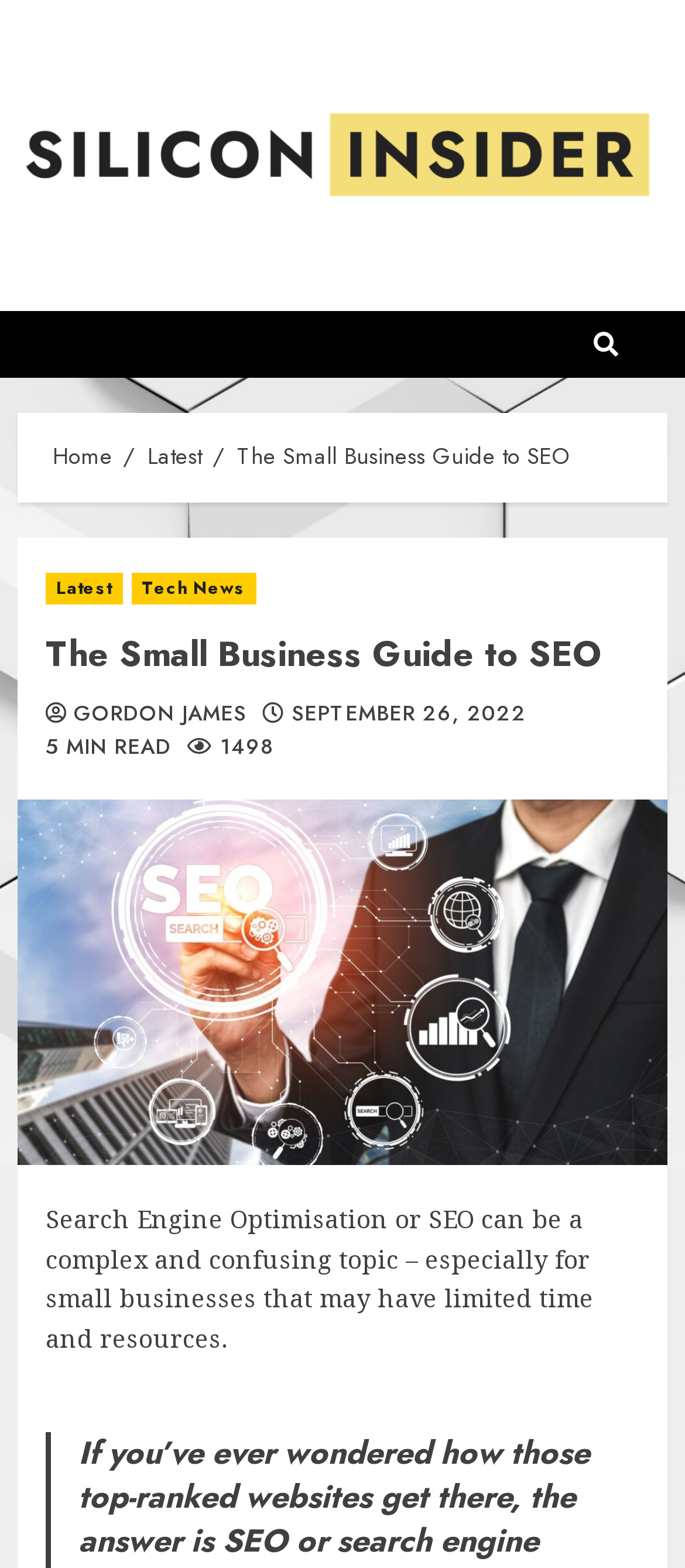Find the bounding box coordinates for the UI element that matches this description: "Gordon James".

[0.108, 0.447, 0.36, 0.465]